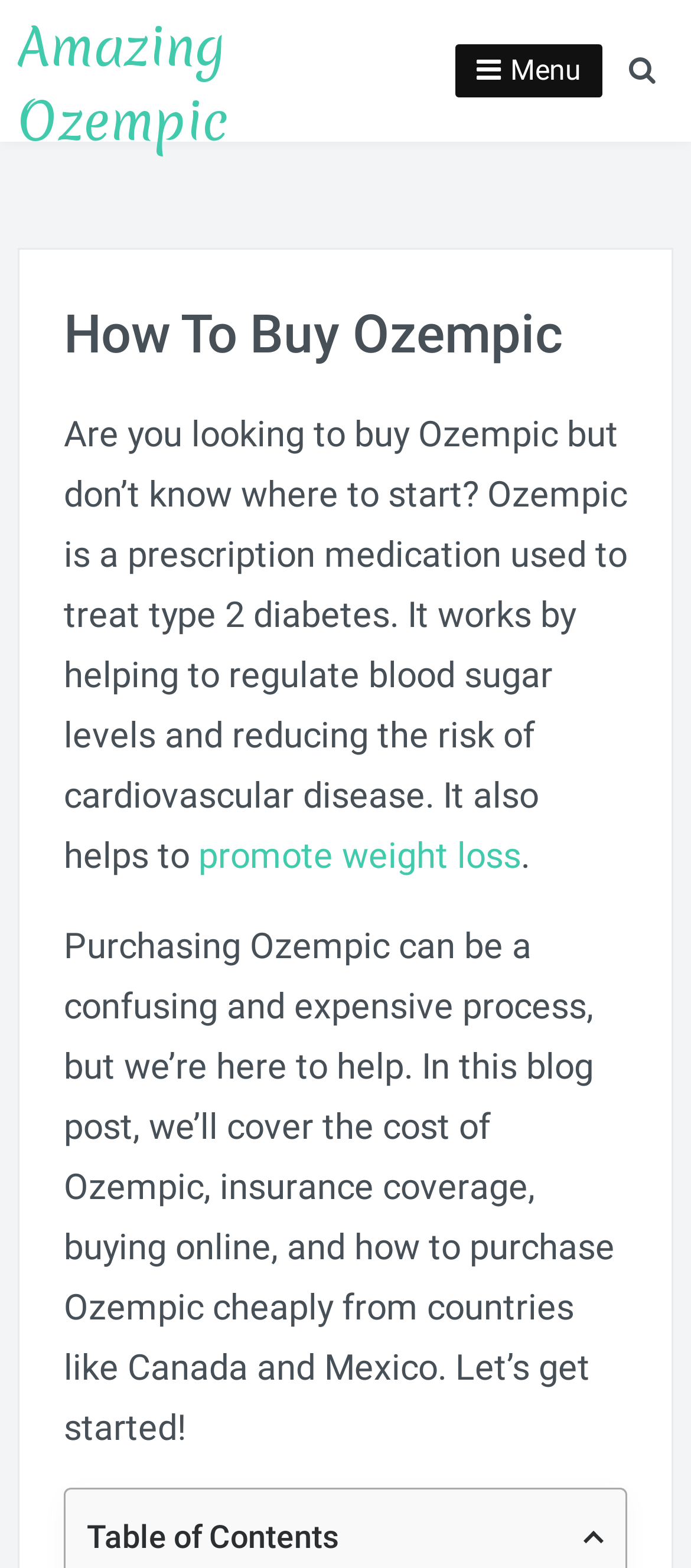What is the benefit of Ozempic besides regulating blood sugar levels?
Using the visual information, respond with a single word or phrase.

reduce cardiovascular disease risk